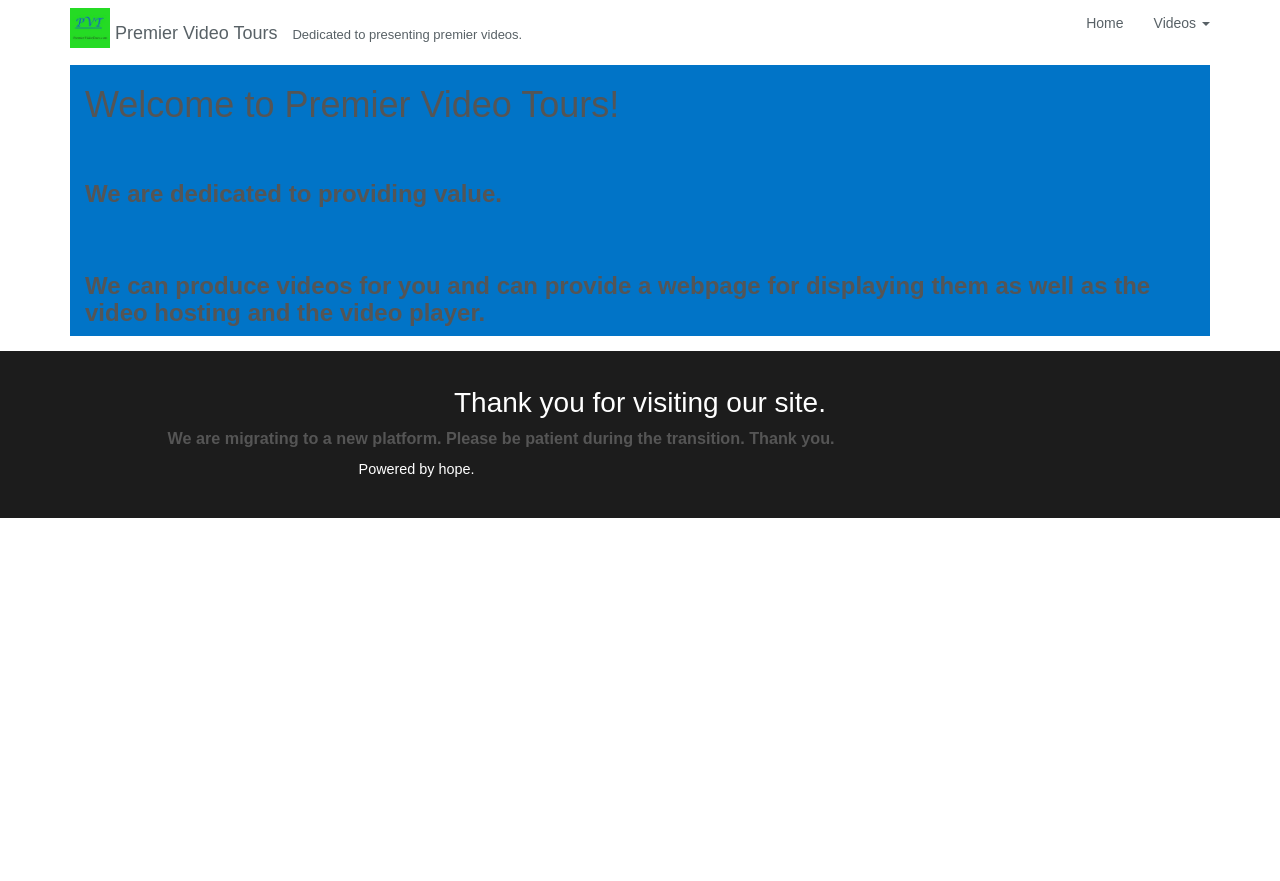What is the theme of the website?
Refer to the image and provide a one-word or short phrase answer.

Video